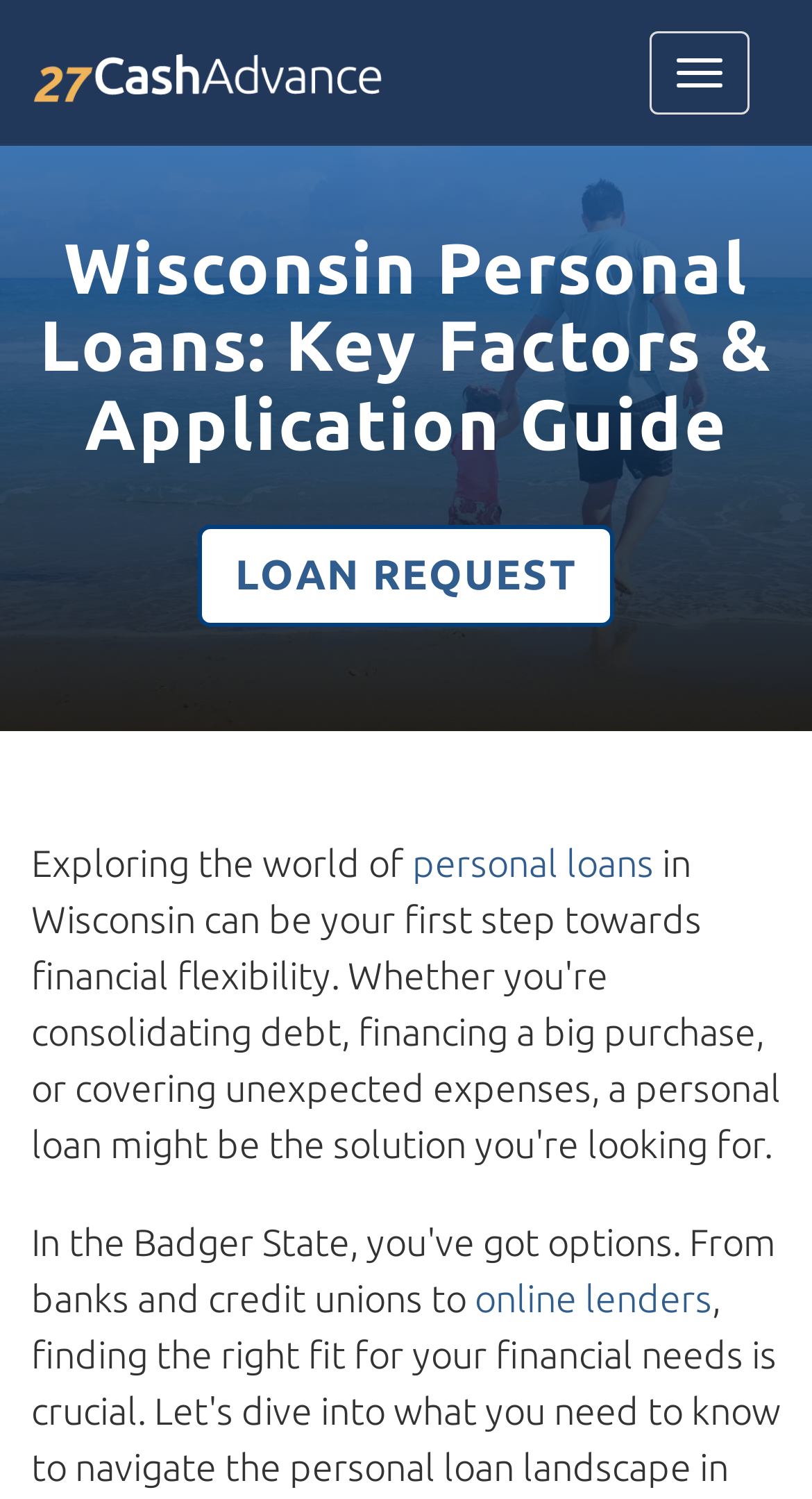Provide a thorough summary of the webpage.

The webpage is about Wisconsin personal loans, providing key factors and an application guide. At the top right corner, there is a toggle navigation button. On the top left, there is a link to "27 Cash Advance" accompanied by an image with the same name. 

Below the link, there is a heading that repeats the title "Wisconsin Personal Loans: Key Factors & Application Guide". Underneath the heading, a "LOAN REQUEST" link is prominently displayed.

The main content of the webpage starts with a paragraph that begins with "Exploring the world of". This paragraph contains two links, "personal loans" and "online lenders", which are positioned next to each other.